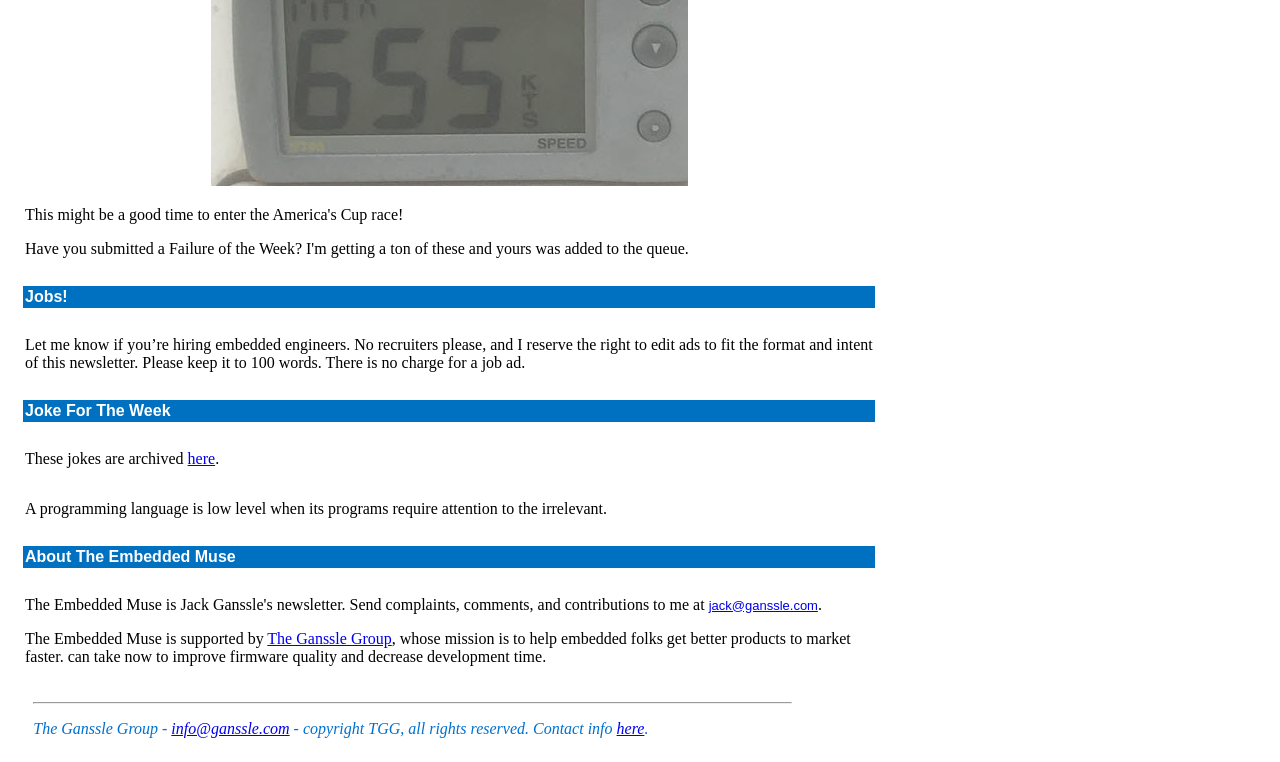What is the purpose of The Ganssle Group?
Give a one-word or short-phrase answer derived from the screenshot.

Help embedded folks